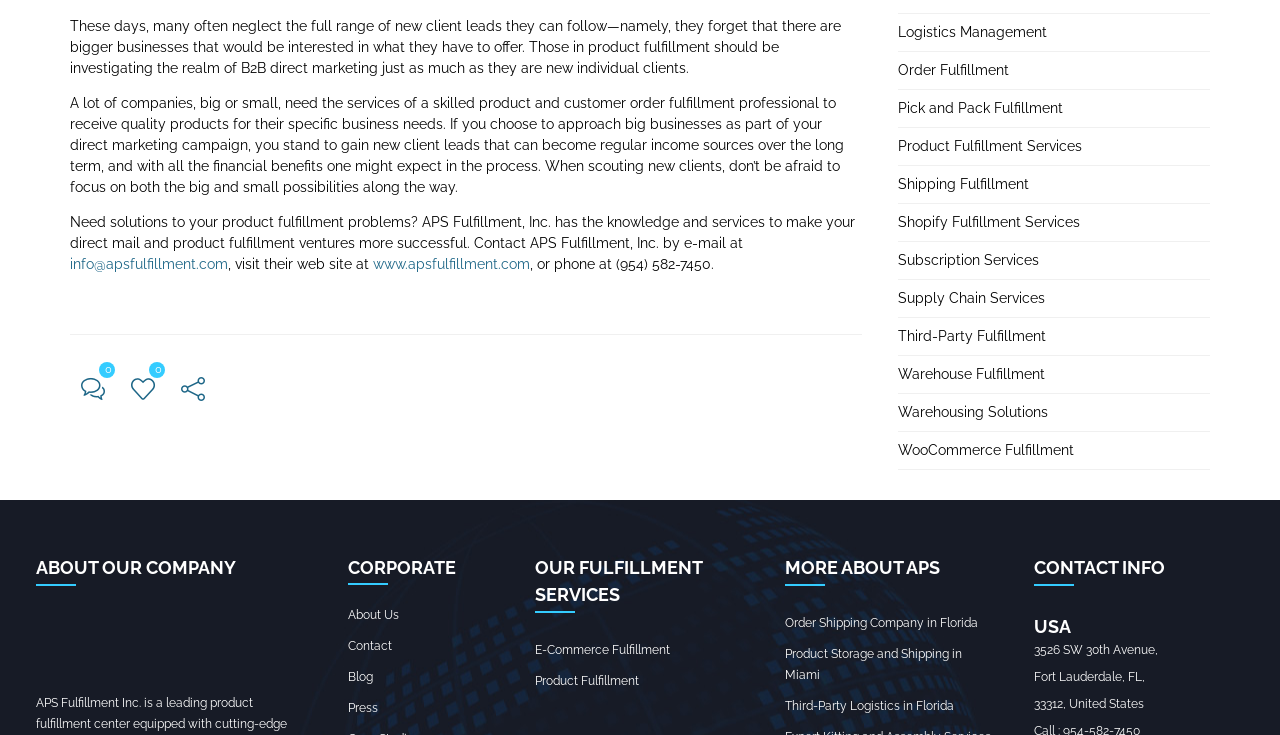What is the phone number of APS Fulfillment, Inc.?
Based on the visual details in the image, please answer the question thoroughly.

The phone number can be found in the text 'Need solutions to your product fulfillment problems? APS Fulfillment, Inc. has the knowledge and services to make your direct mail and product fulfillment ventures more successful. Contact APS Fulfillment, Inc. by e-mail at info@apsfulfillment.com, visit their web site at www.apsfulfillment.com, or phone at (954) 582-7450.'